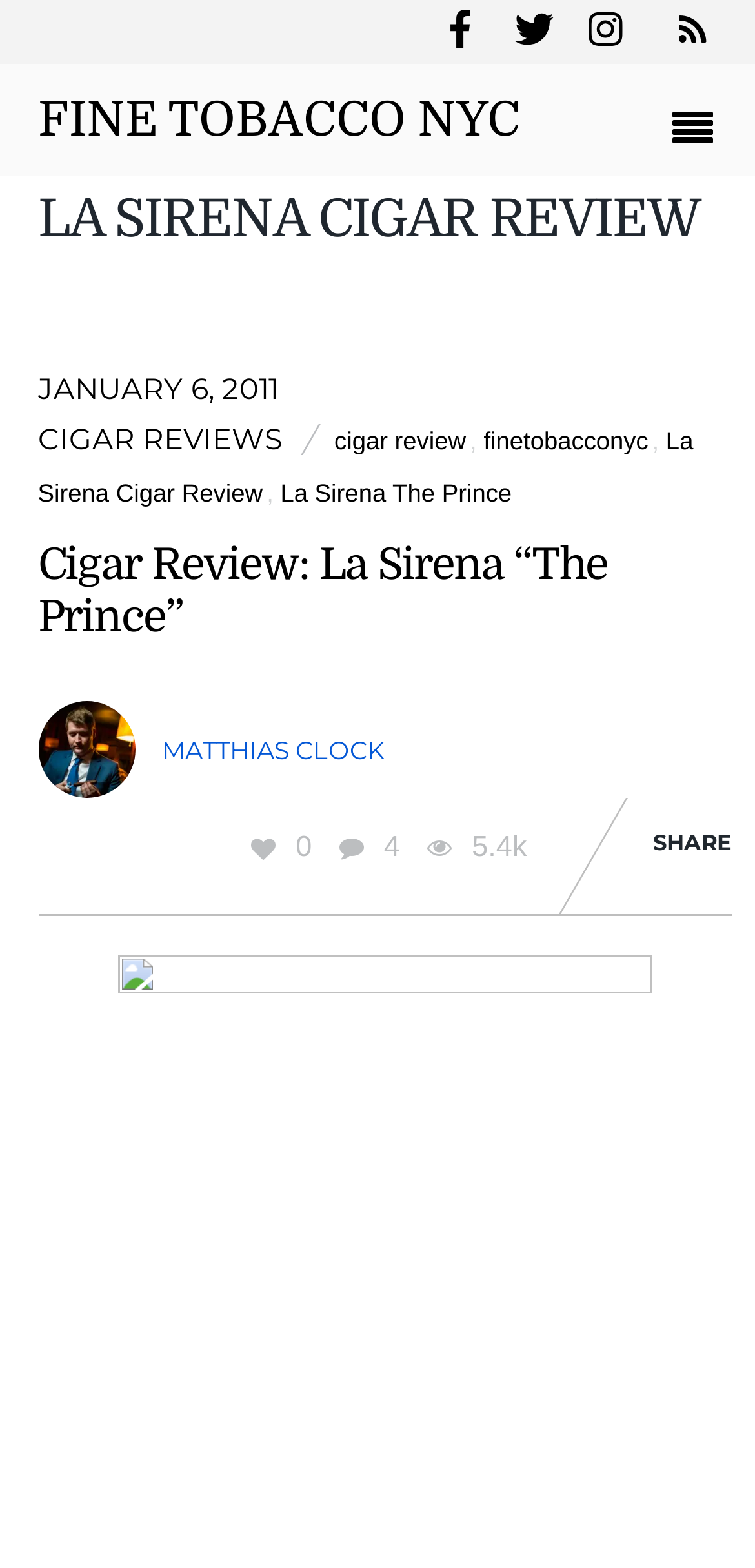Please locate the bounding box coordinates of the element that should be clicked to complete the given instruction: "Go to Fine Tobacco NYC homepage".

[0.05, 0.059, 0.688, 0.094]